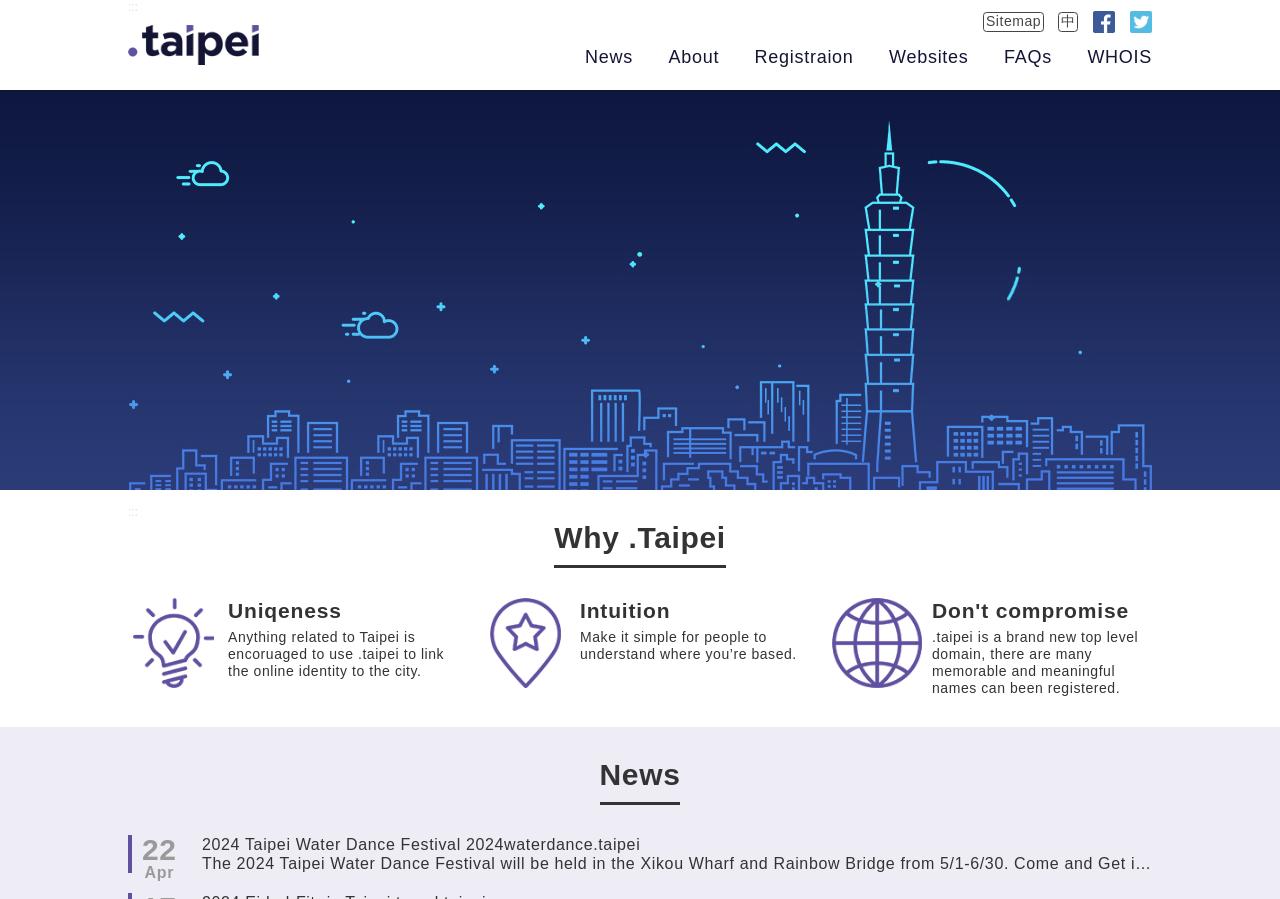Could you provide the bounding box coordinates for the portion of the screen to click to complete this instruction: "Go to Home"?

[0.1, 0.025, 0.205, 0.075]